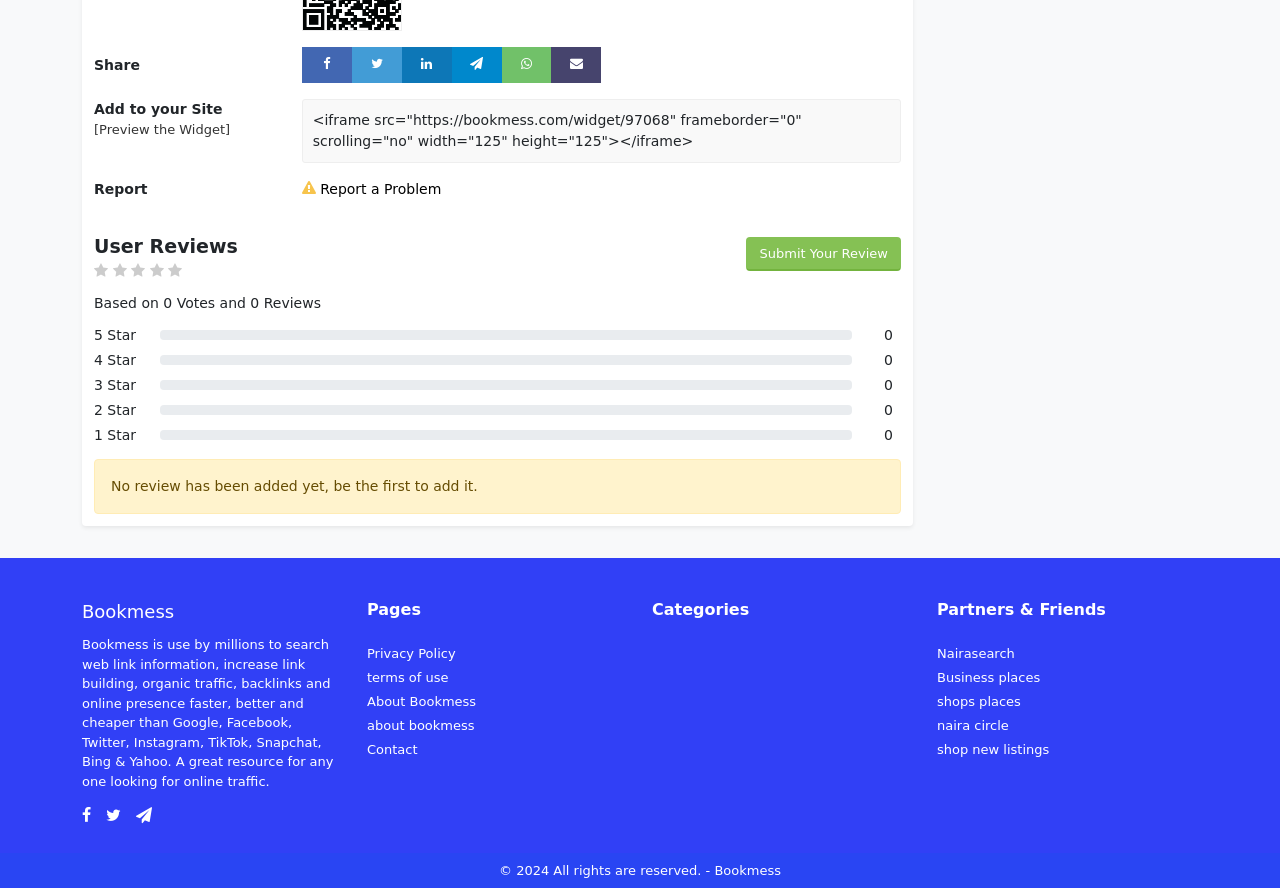Please provide the bounding box coordinates for the UI element as described: "Submit Your Review". The coordinates must be four floats between 0 and 1, represented as [left, top, right, bottom].

[0.583, 0.267, 0.704, 0.306]